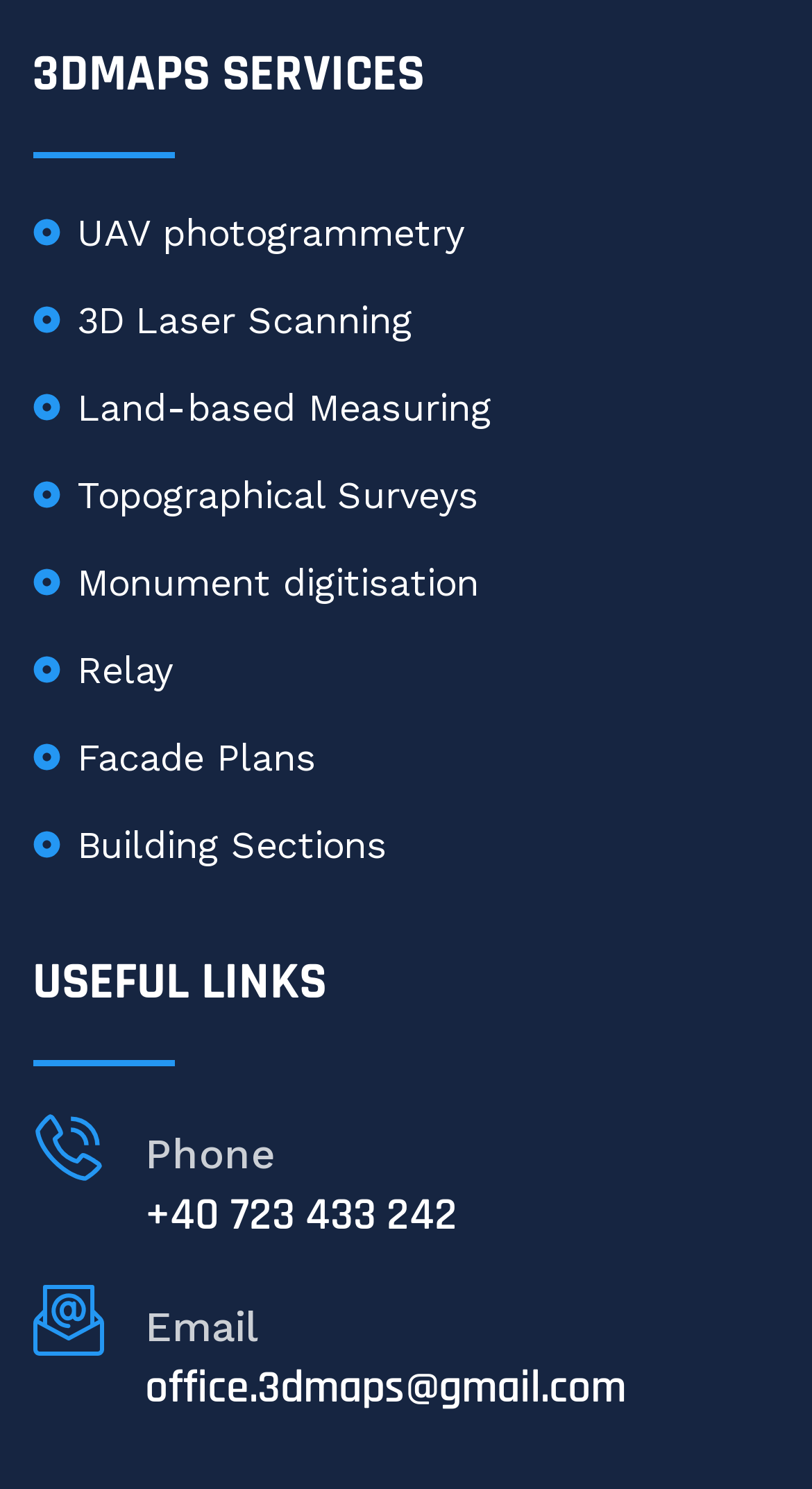What is the phone number to contact 3DMAPS?
Please answer the question with a detailed and comprehensive explanation.

By examining the link under the 'Phone' heading, we can find the phone number to contact 3DMAPS, which is +40 723 433 242.